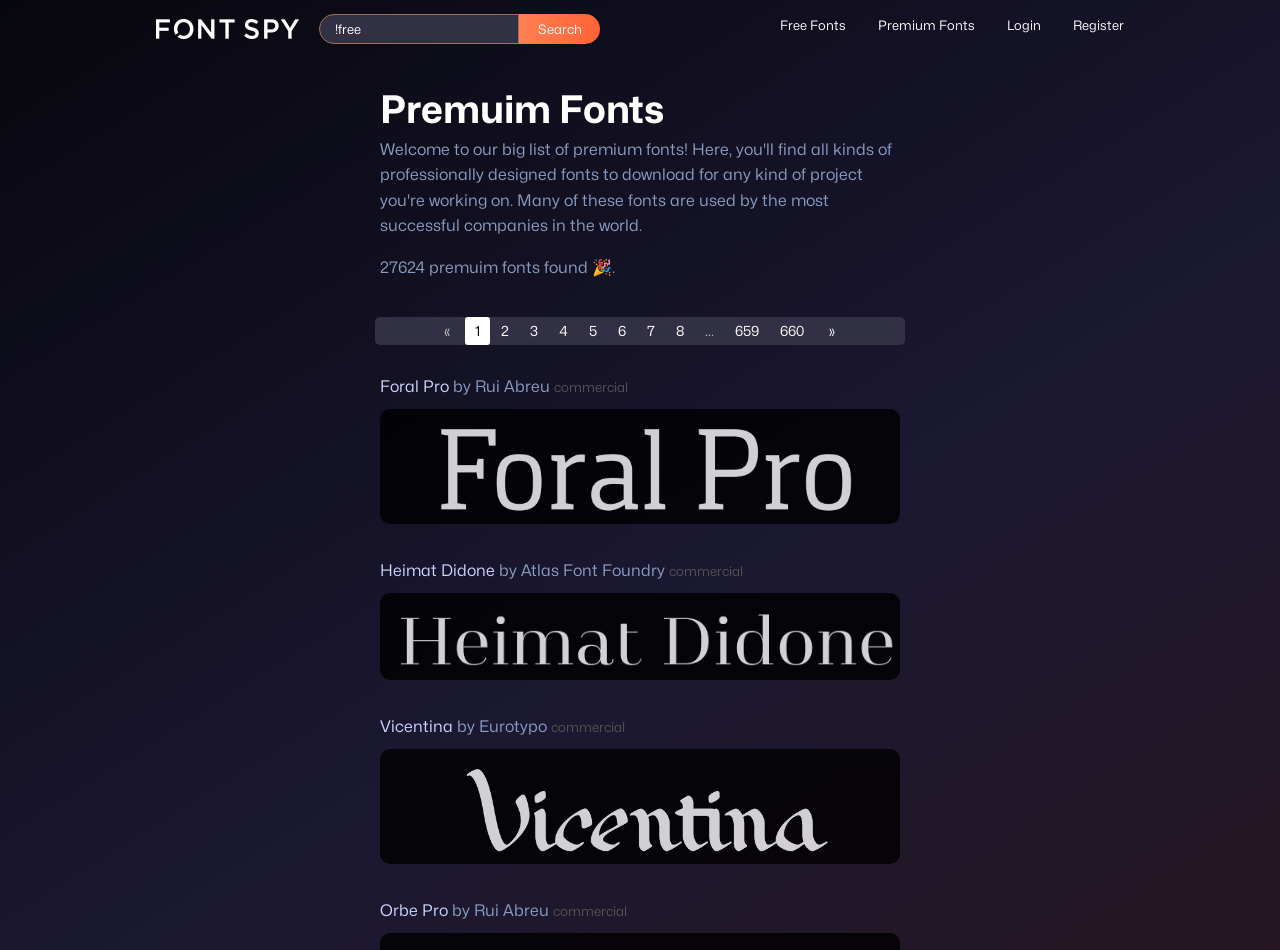Based on the image, provide a detailed response to the question:
What is the purpose of the search box?

The search box is located at the top right corner of the webpage, and it is likely used to search for specific fonts among the premium fonts listed on the website.